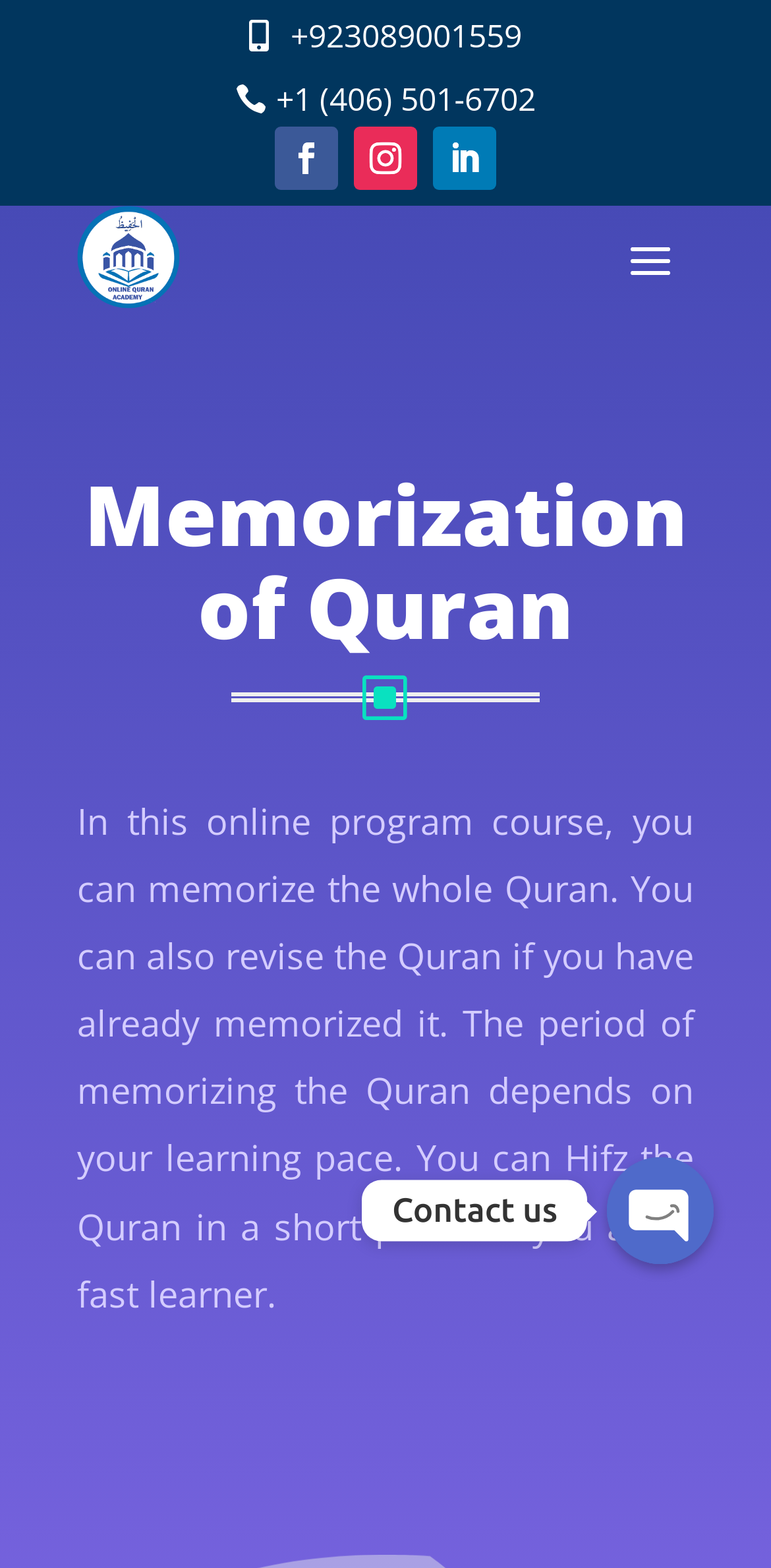Locate the headline of the webpage and generate its content.

Memorization of Quran